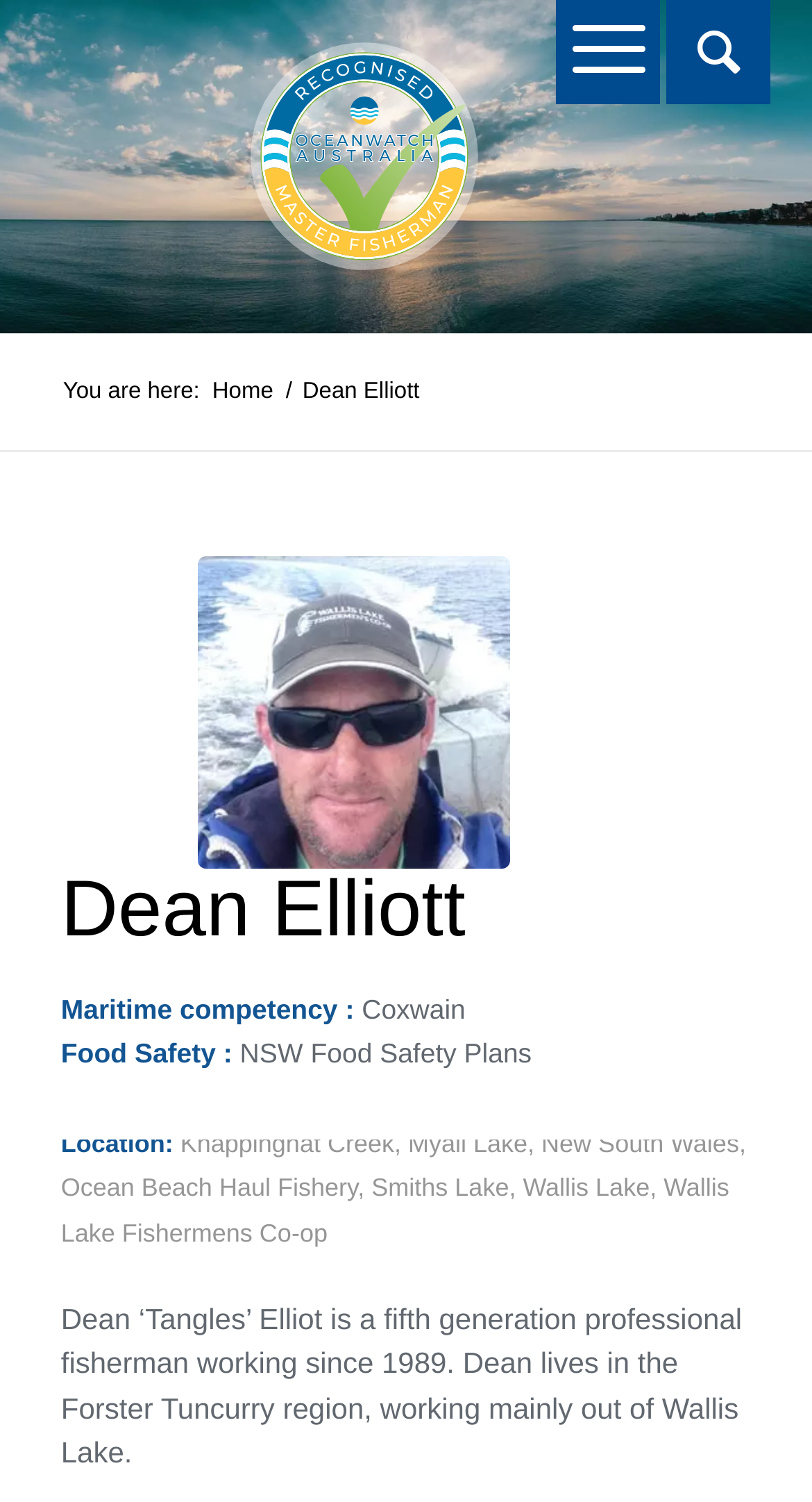Where does Dean Elliott mainly work?
Please provide a single word or phrase as your answer based on the image.

Wallis Lake